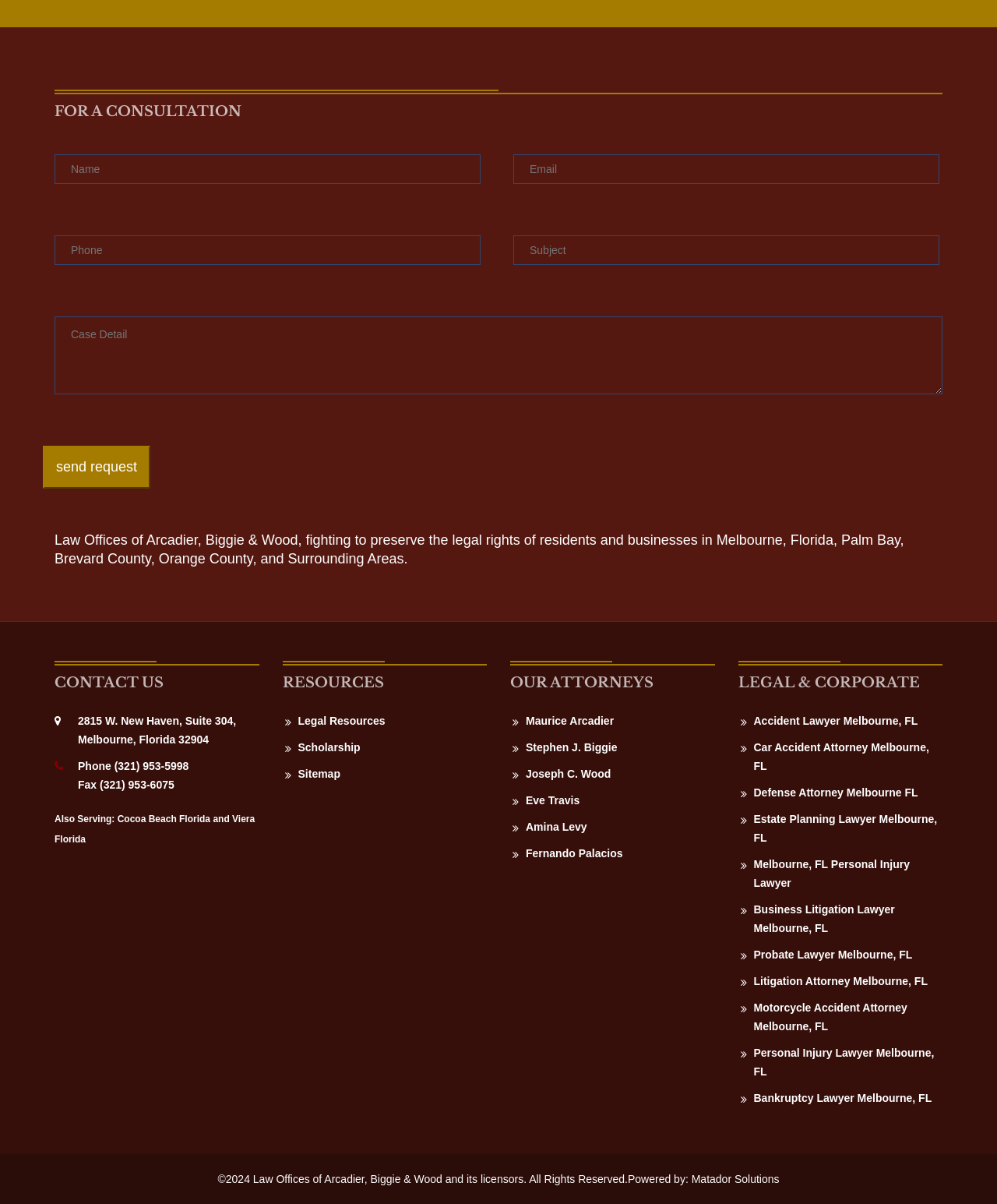Analyze the image and answer the question with as much detail as possible: 
How many attorneys are listed on the webpage?

I counted the number of links with attorney names, which are Maurice Arcadier, Stephen J. Biggie, Joseph C. Wood, Eve Travis, Amina Levy, and Fernando Palacios.